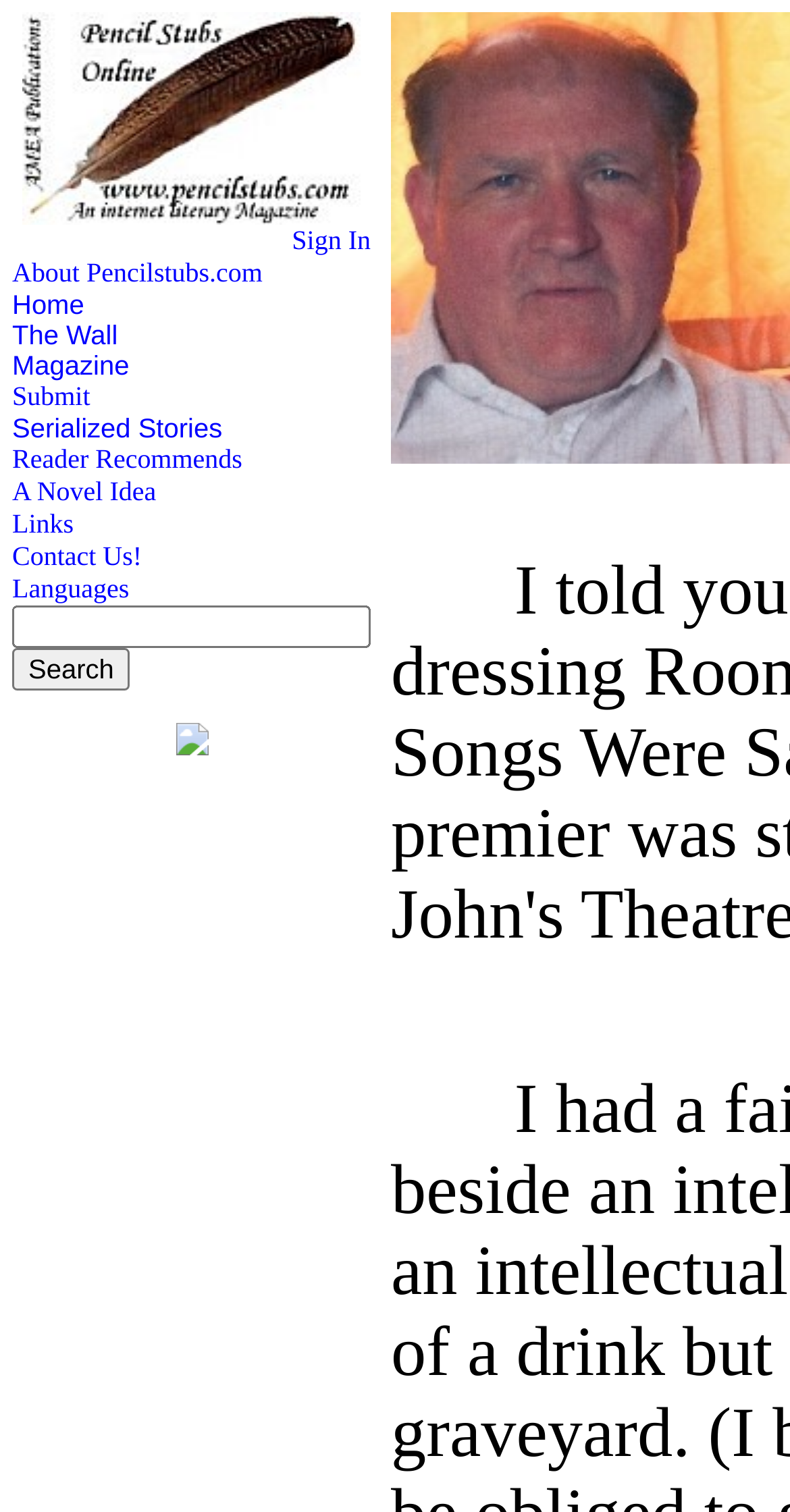Based on the element description, predict the bounding box coordinates (top-left x, top-left y, bottom-right x, bottom-right y) for the UI element in the screenshot: A Novel Idea

[0.015, 0.315, 0.198, 0.335]